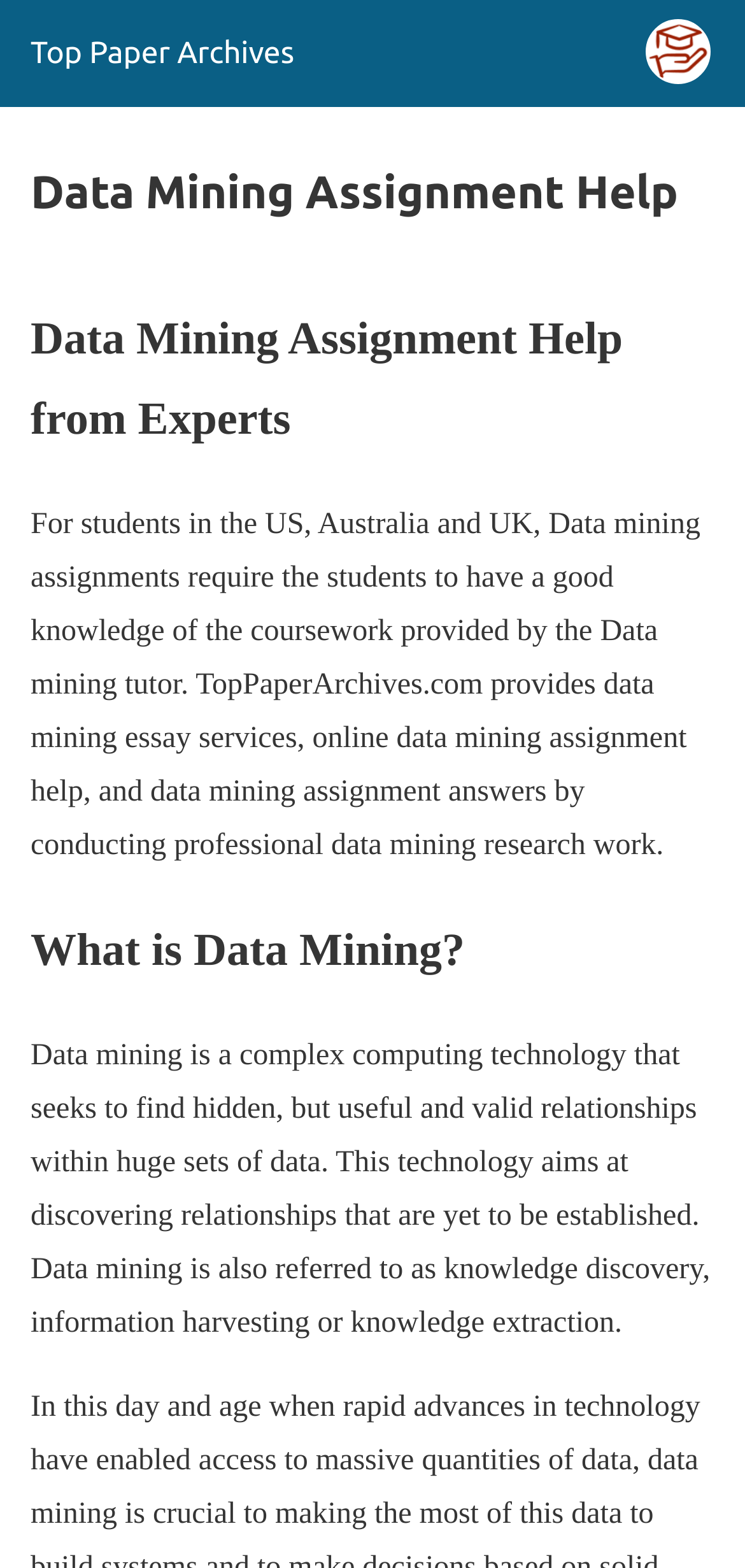What do data mining assignments require?
Provide a detailed and extensive answer to the question.

The webpage states that data mining assignments require the students to have a good knowledge of the coursework provided by the data mining tutor. This implies that students need to have a solid understanding of the coursework to complete their data mining assignments.